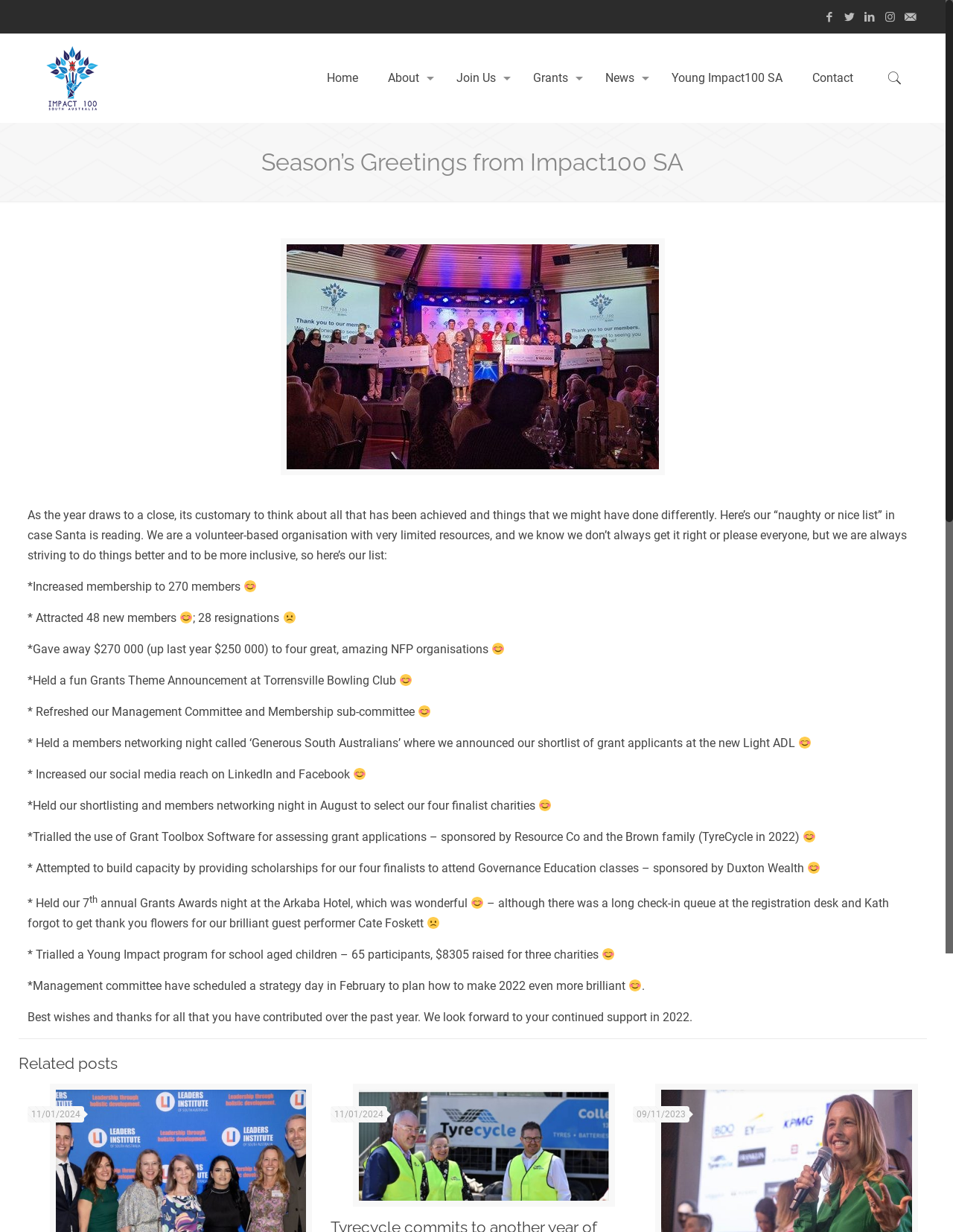What is the name of the organization?
Based on the screenshot, provide a one-word or short-phrase response.

Impact100 SA